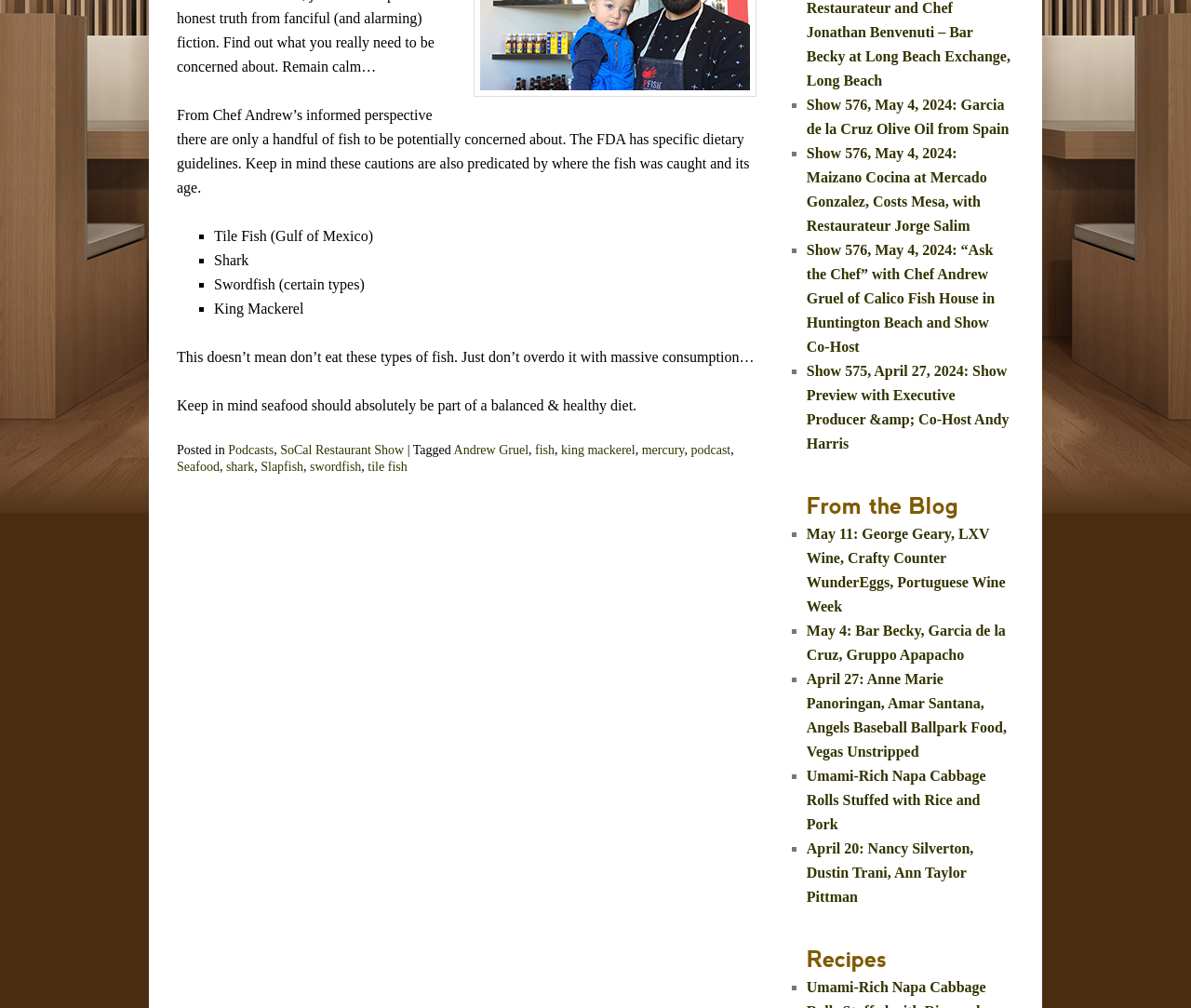Provide the bounding box coordinates of the HTML element described by the text: "podcast". The coordinates should be in the format [left, top, right, bottom] with values between 0 and 1.

[0.58, 0.44, 0.613, 0.454]